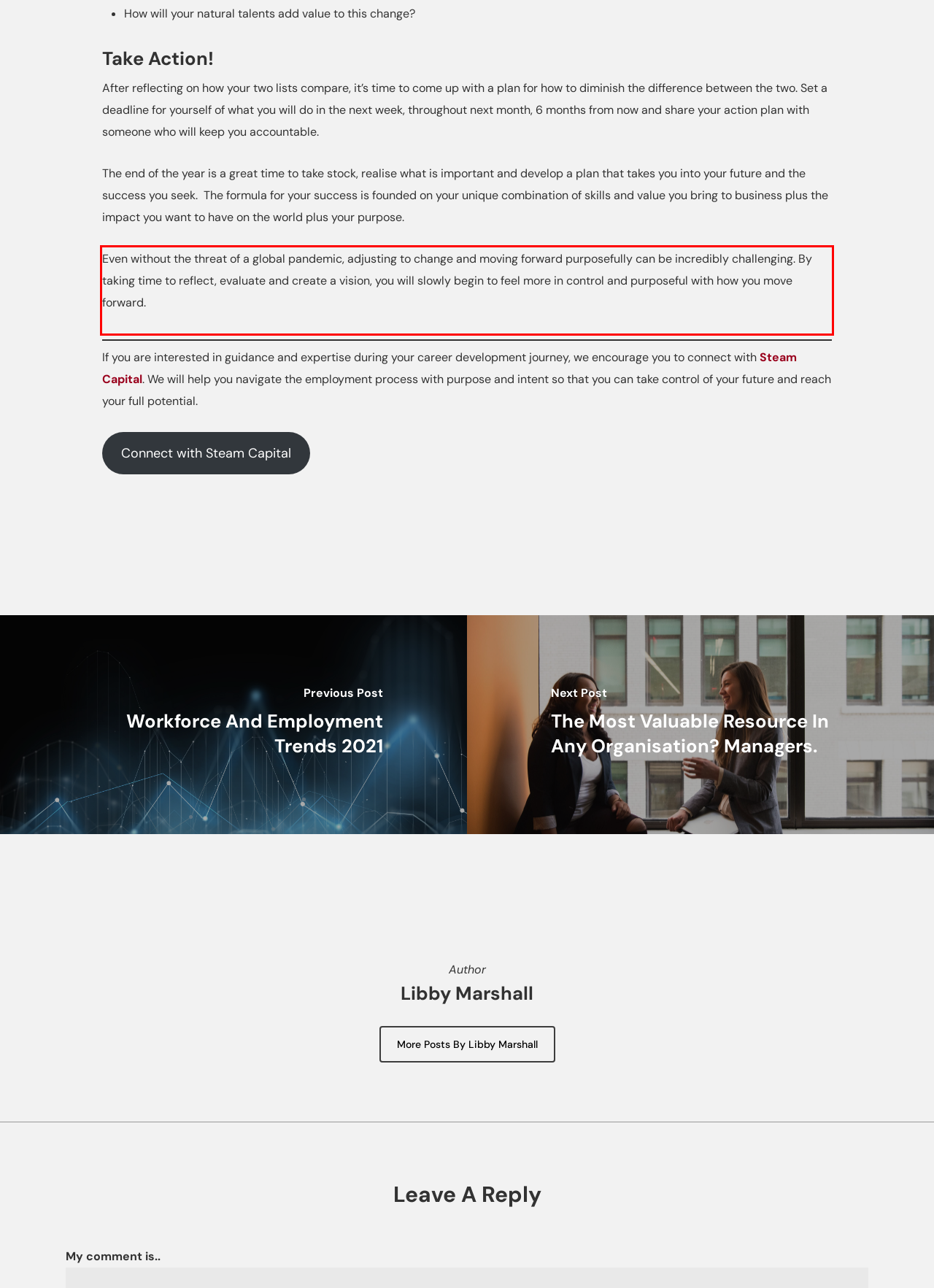Given a screenshot of a webpage, locate the red bounding box and extract the text it encloses.

Even without the threat of a global pandemic, adjusting to change and moving forward purposefully can be incredibly challenging. By taking time to reflect, evaluate and create a vision, you will slowly begin to feel more in control and purposeful with how you move forward.